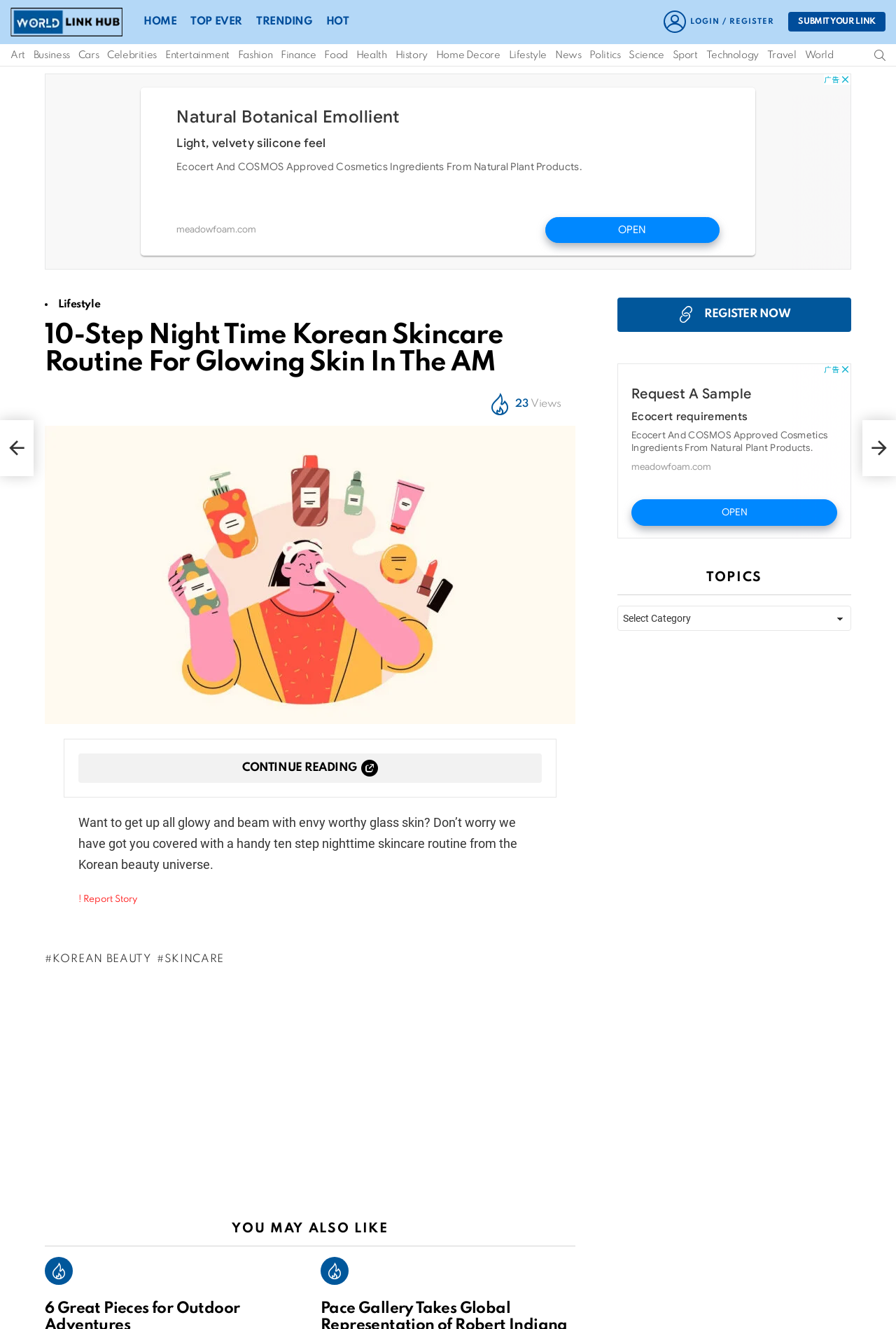What is the call-to-action at the end of the article?
Carefully analyze the image and provide a detailed answer to the question.

The call-to-action at the end of the article can be found in the link 'CONTINUE READING' which suggests that the reader should continue reading the article to learn more.